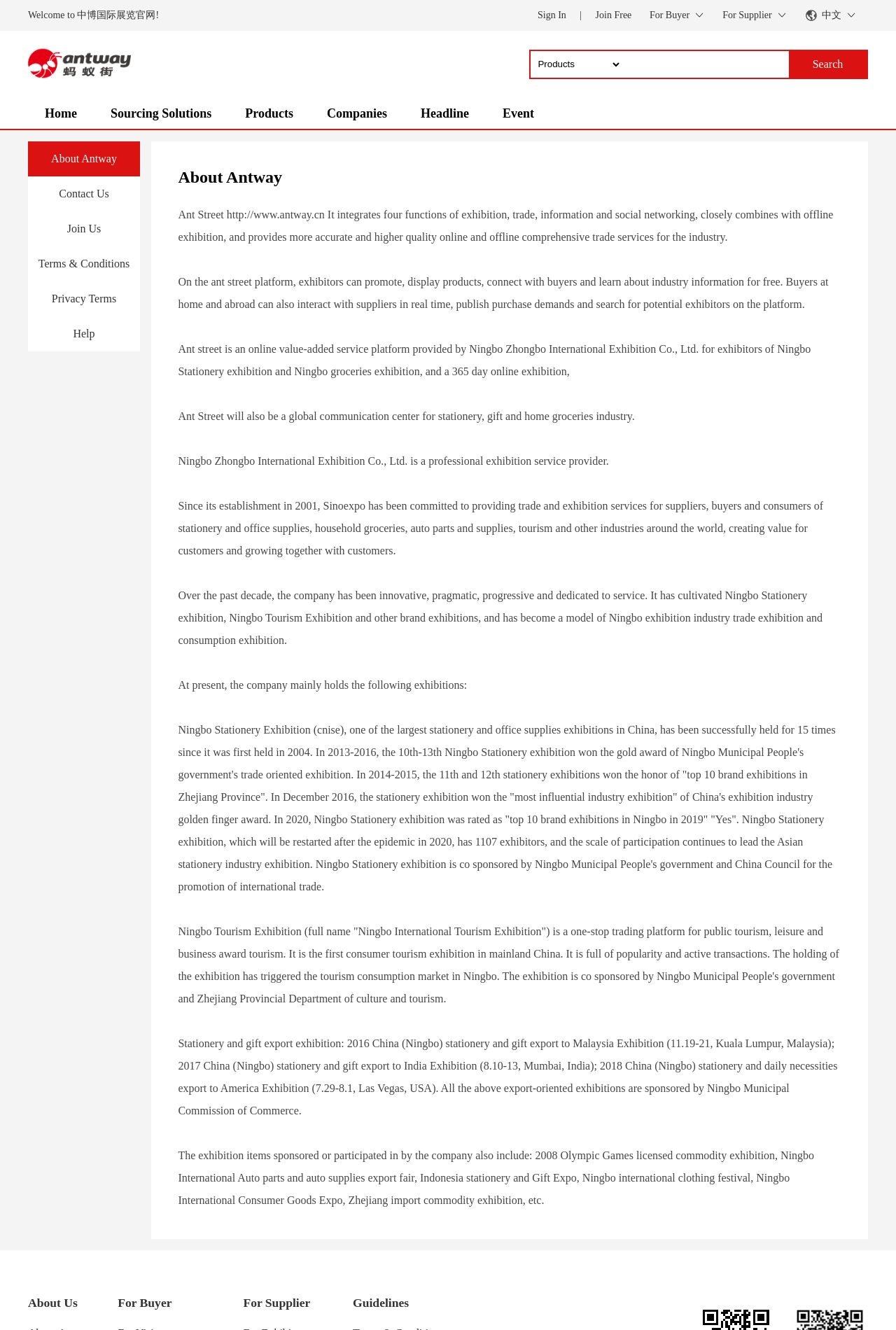Locate the bounding box coordinates of the element you need to click to accomplish the task described by this instruction: "Join for free".

[0.658, 0.007, 0.711, 0.015]